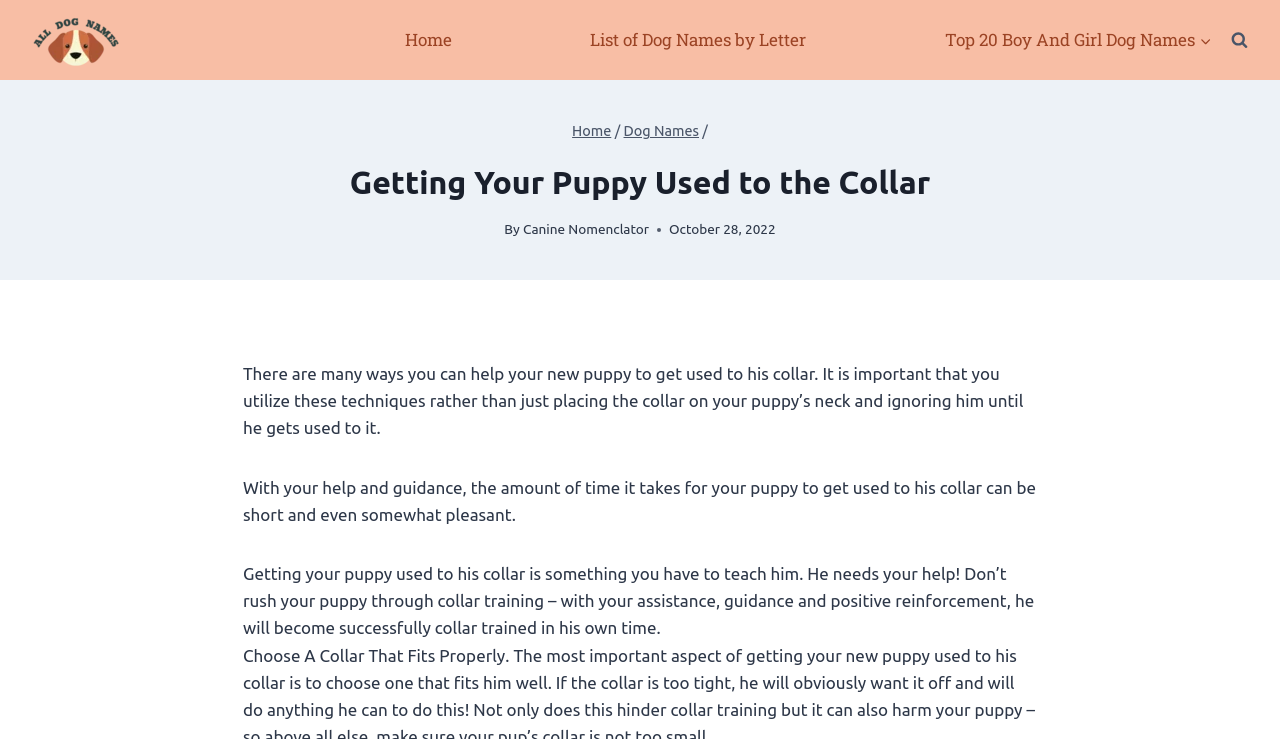Extract the main heading text from the webpage.

Getting Your Puppy Used to the Collar